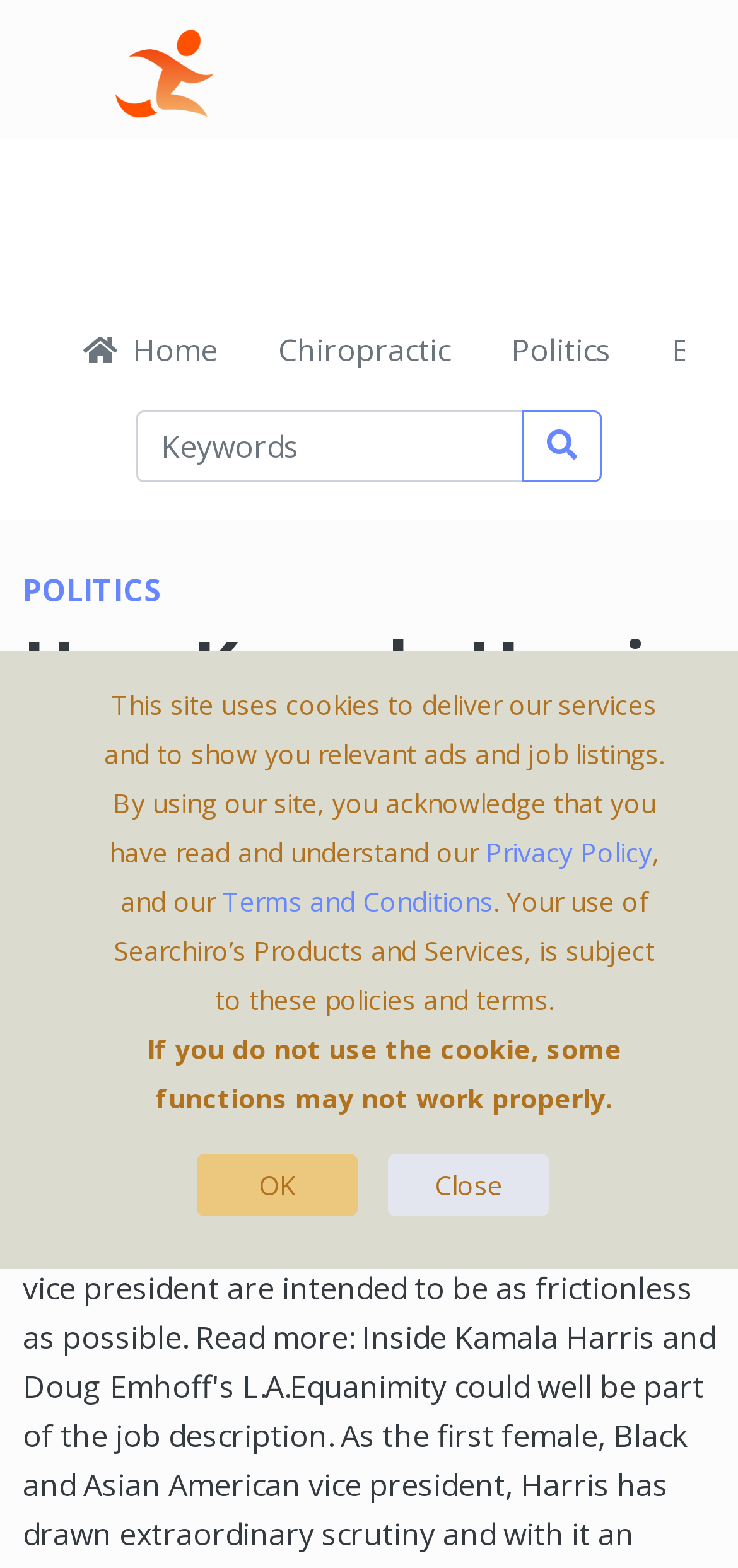Locate the primary heading on the webpage and return its text.

How Kamala Harris found her groove. And why being vice president is still tough